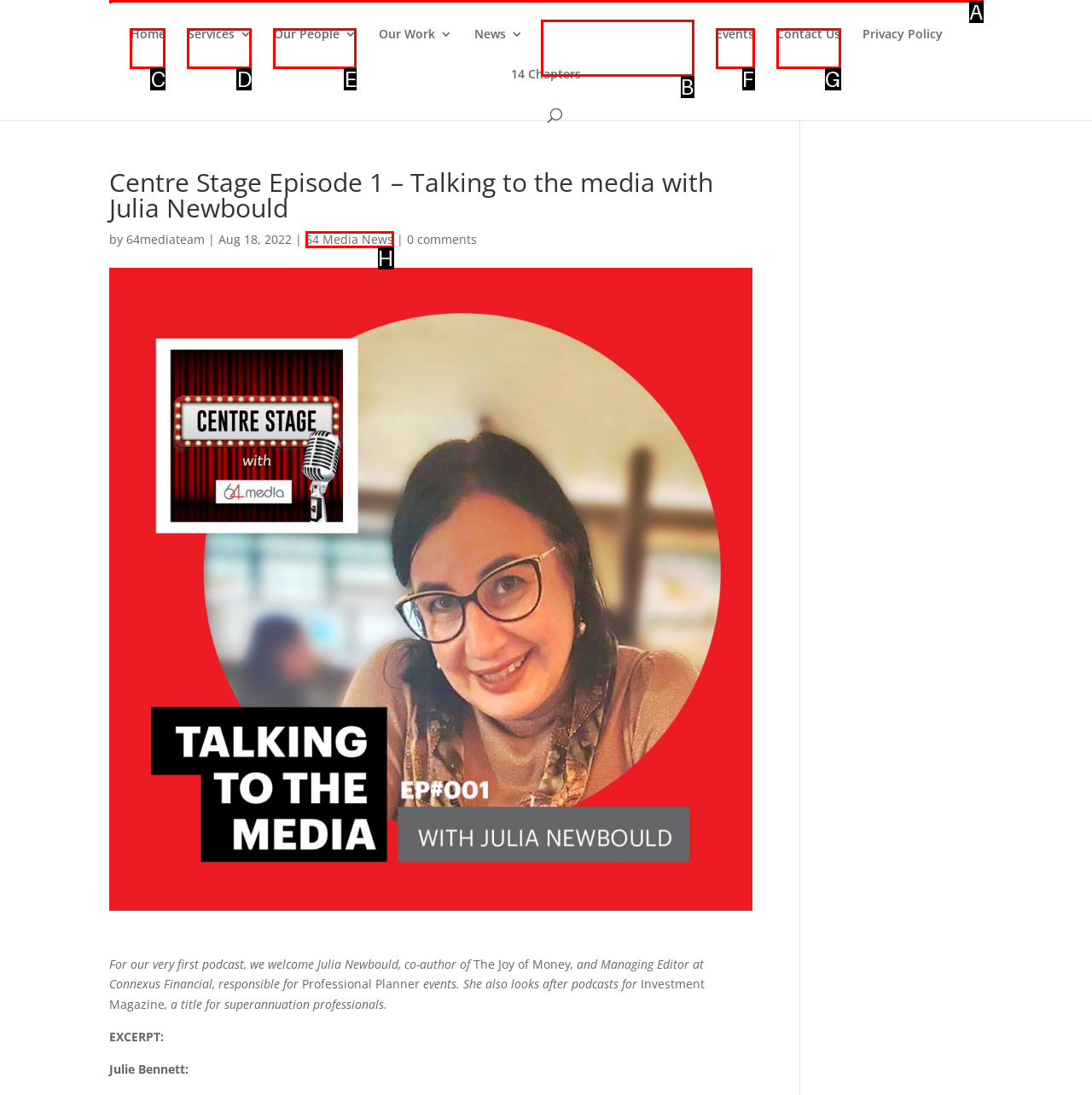Identify the correct lettered option to click in order to perform this task: search for something. Respond with the letter.

A